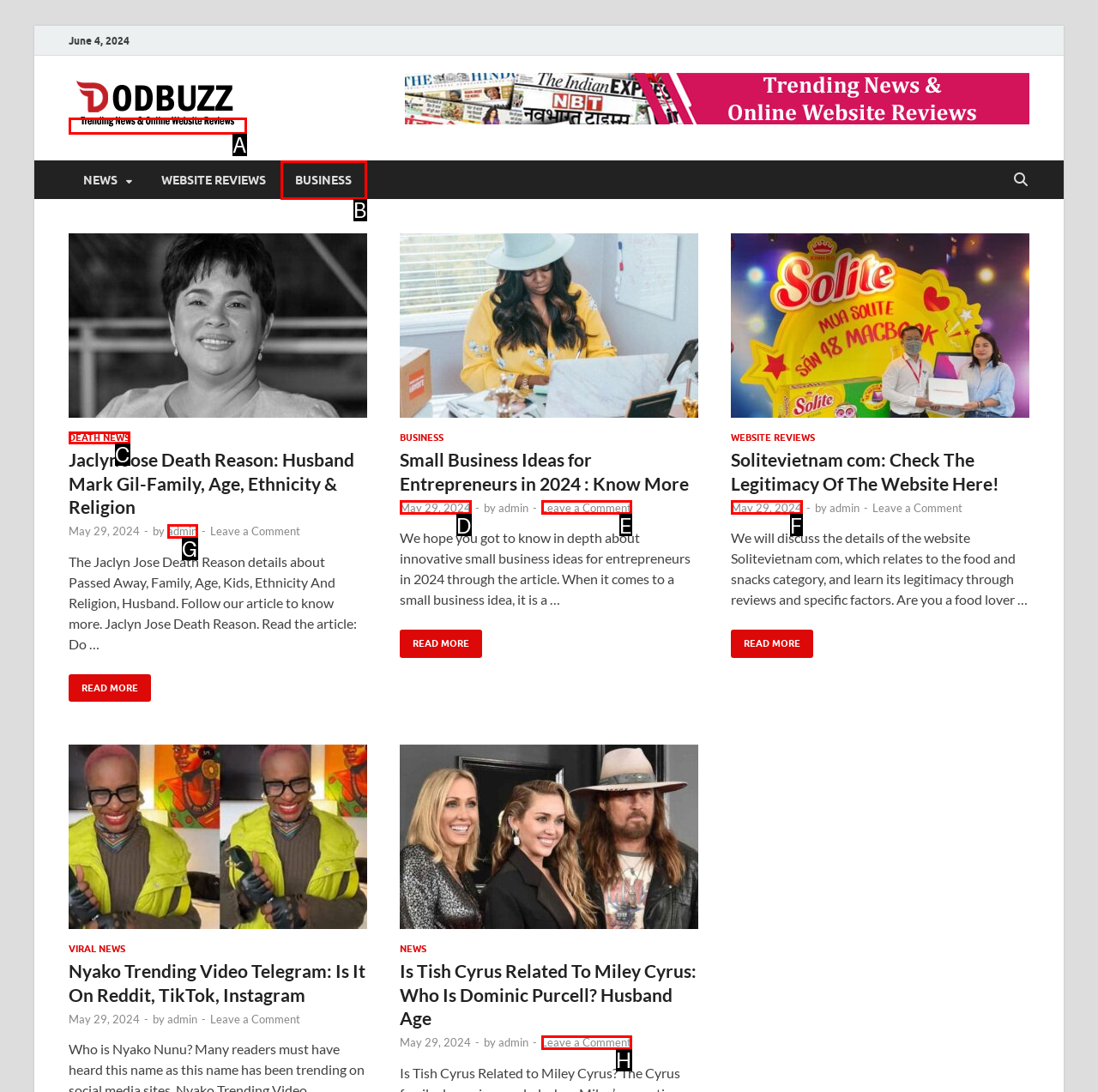From the given options, choose the HTML element that aligns with the description: admin. Respond with the letter of the selected element.

G